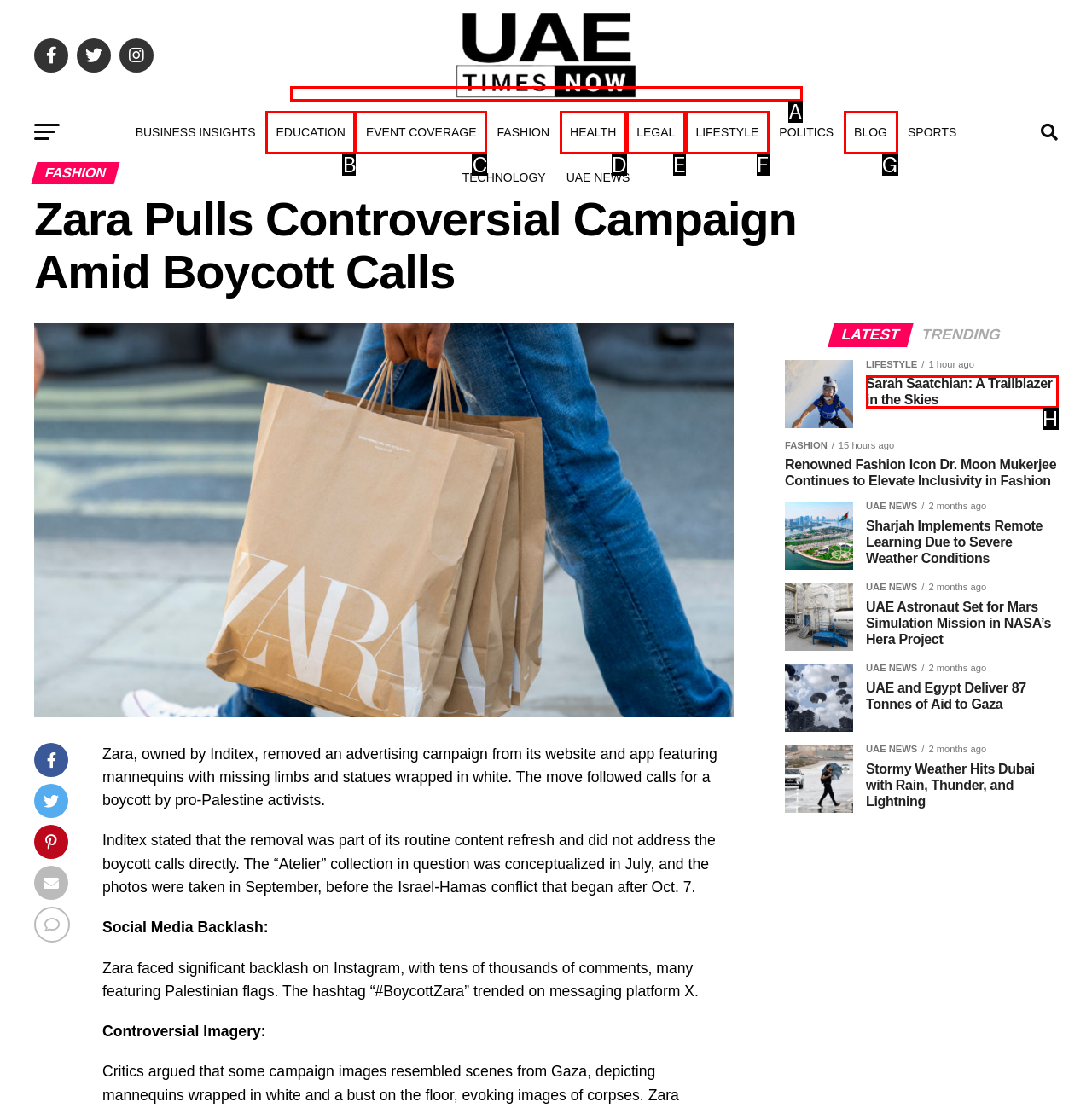Tell me which letter I should select to achieve the following goal: Read the article 'Sarah Saatchian: A Trailblazer in the Skies'
Answer with the corresponding letter from the provided options directly.

H